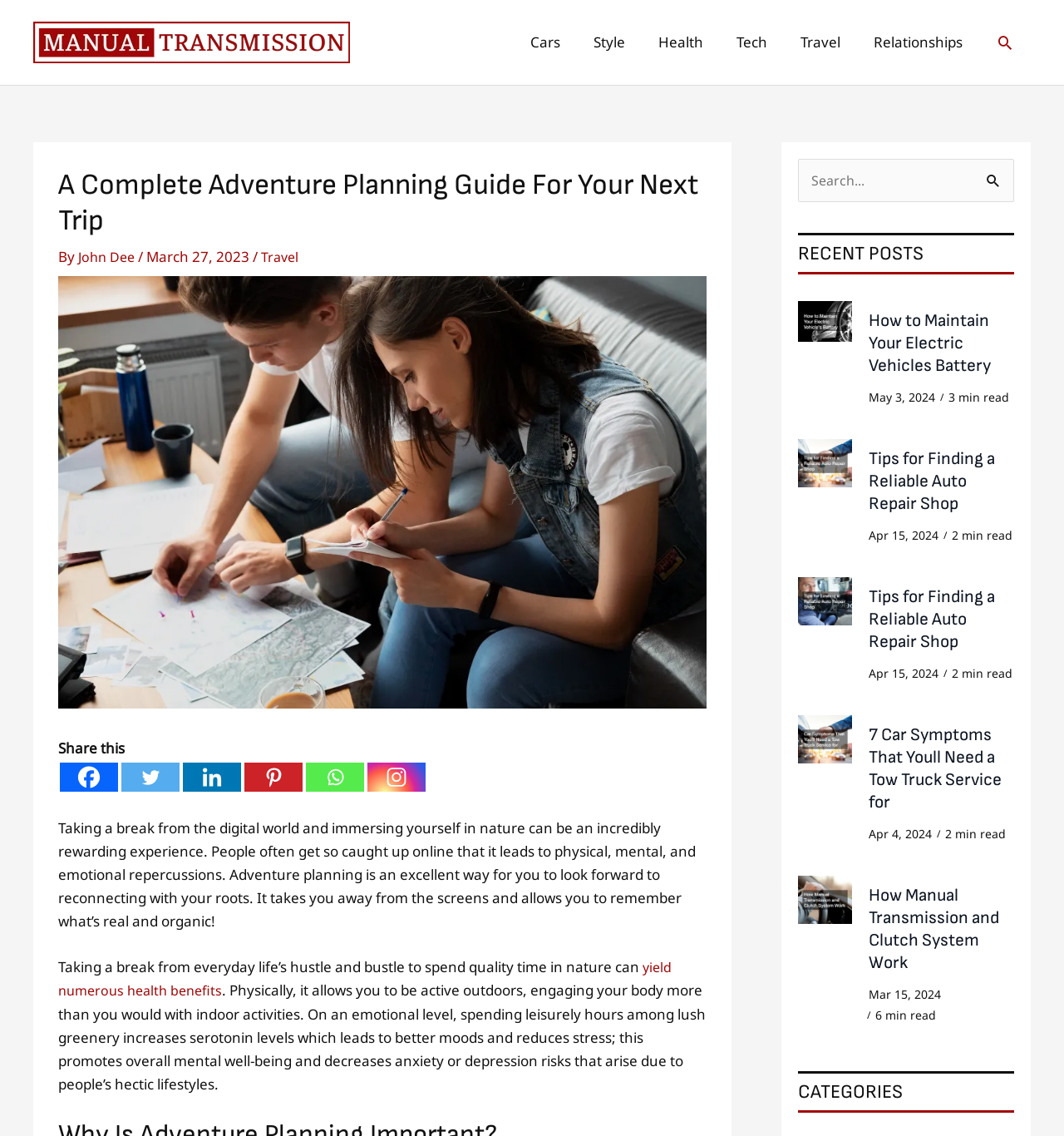What is the category section title? Look at the image and give a one-word or short phrase answer.

CATEGORIES